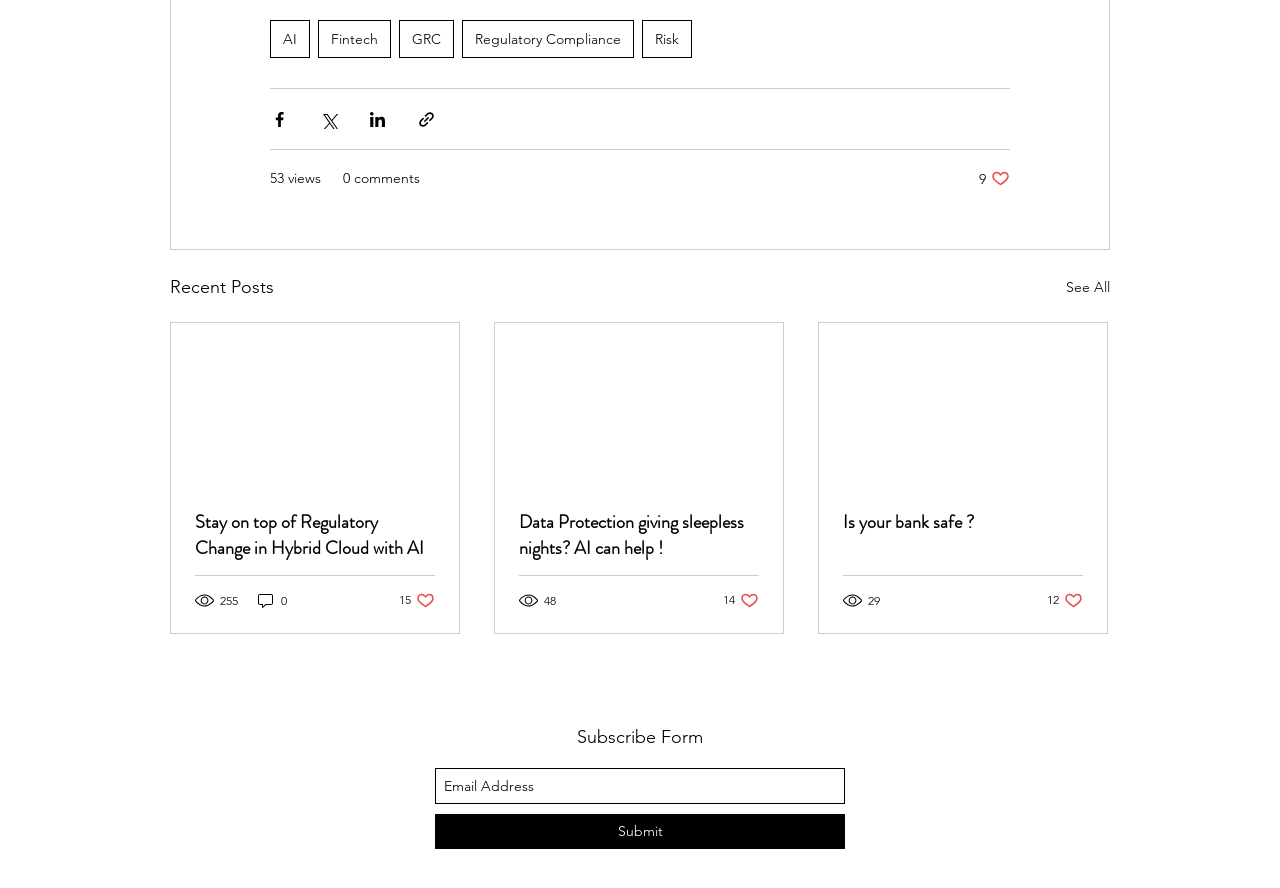What is the main topic of the webpage?
Please answer the question as detailed as possible.

Based on the navigation links at the top, such as 'AI', 'Fintech', 'GRC', 'Regulatory Compliance', and 'Risk', it appears that the main topic of the webpage is related to regulatory compliance and related fields.